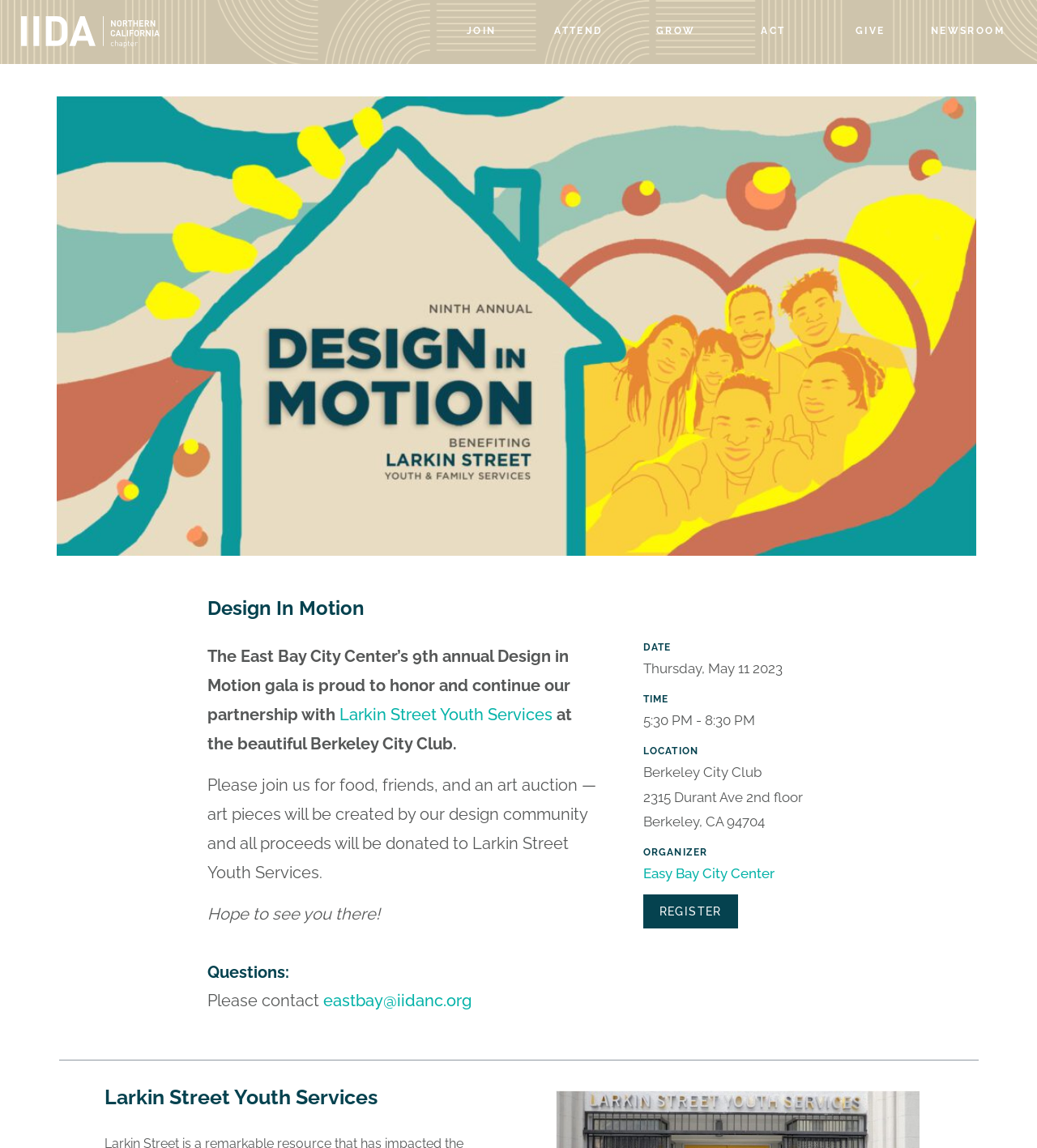Identify the bounding box of the UI component described as: "Samantha Burge".

None